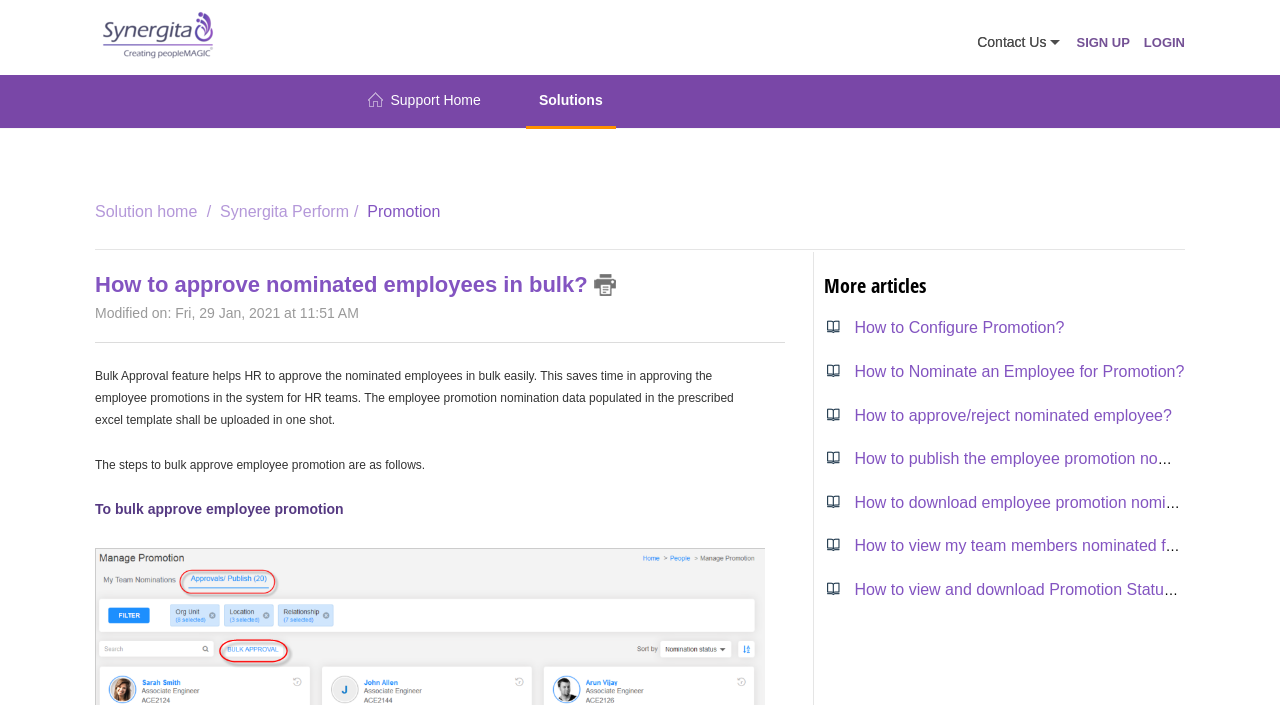Please find the bounding box for the following UI element description. Provide the coordinates in (top-left x, top-left y, bottom-right x, bottom-right y) format, with values between 0 and 1: Solutions

[0.411, 0.106, 0.481, 0.183]